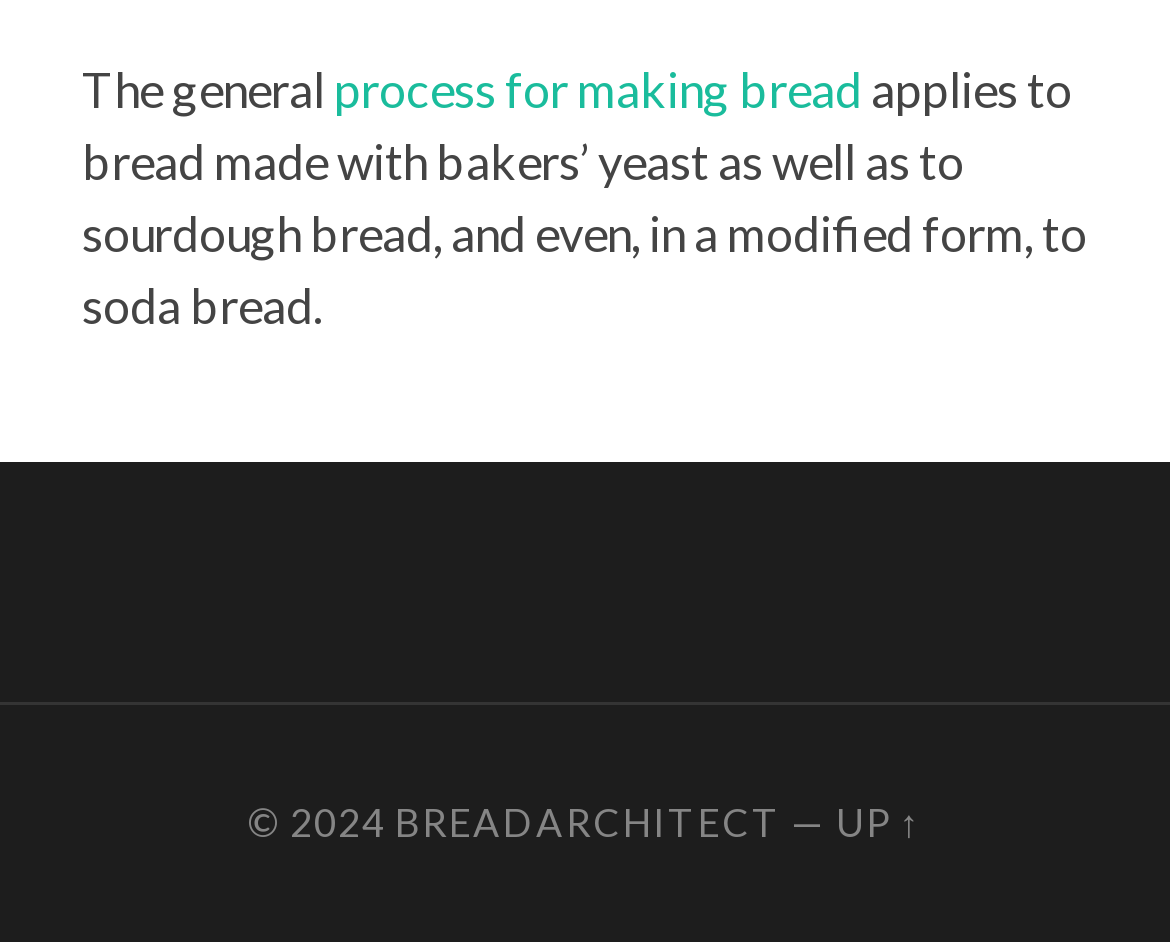Find the bounding box of the element with the following description: "Up ↑". The coordinates must be four float numbers between 0 and 1, formatted as [left, top, right, bottom].

[0.715, 0.846, 0.788, 0.897]